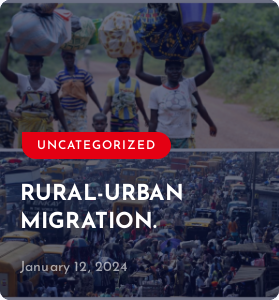Offer a thorough description of the image.

The image prominently features the phrase "UNCATEGORIZED" in bold red lettering at the top, indicating the classification of the topic discussed. Below this label, the heading "RURAL-URBAN MIGRATION" is presented in a striking white font against a dark background, emphasizing the subject matter. The date "January 12, 2024" is included at the bottom, providing context for the recency of the topic.

The visual composition showcases two contrasting scenes: the upper half depicts individuals carrying various goods on their heads, symbolizing the movement and culture associated with rural life. In contrast, the lower half portrays a densely packed urban environment, filled with vehicles and people, illustrating the hustle and bustle of city life. This juxtaposition effectively highlights the theme of migration from rural areas to urban centers, capturing the complexities and dynamics of this phenomenon.